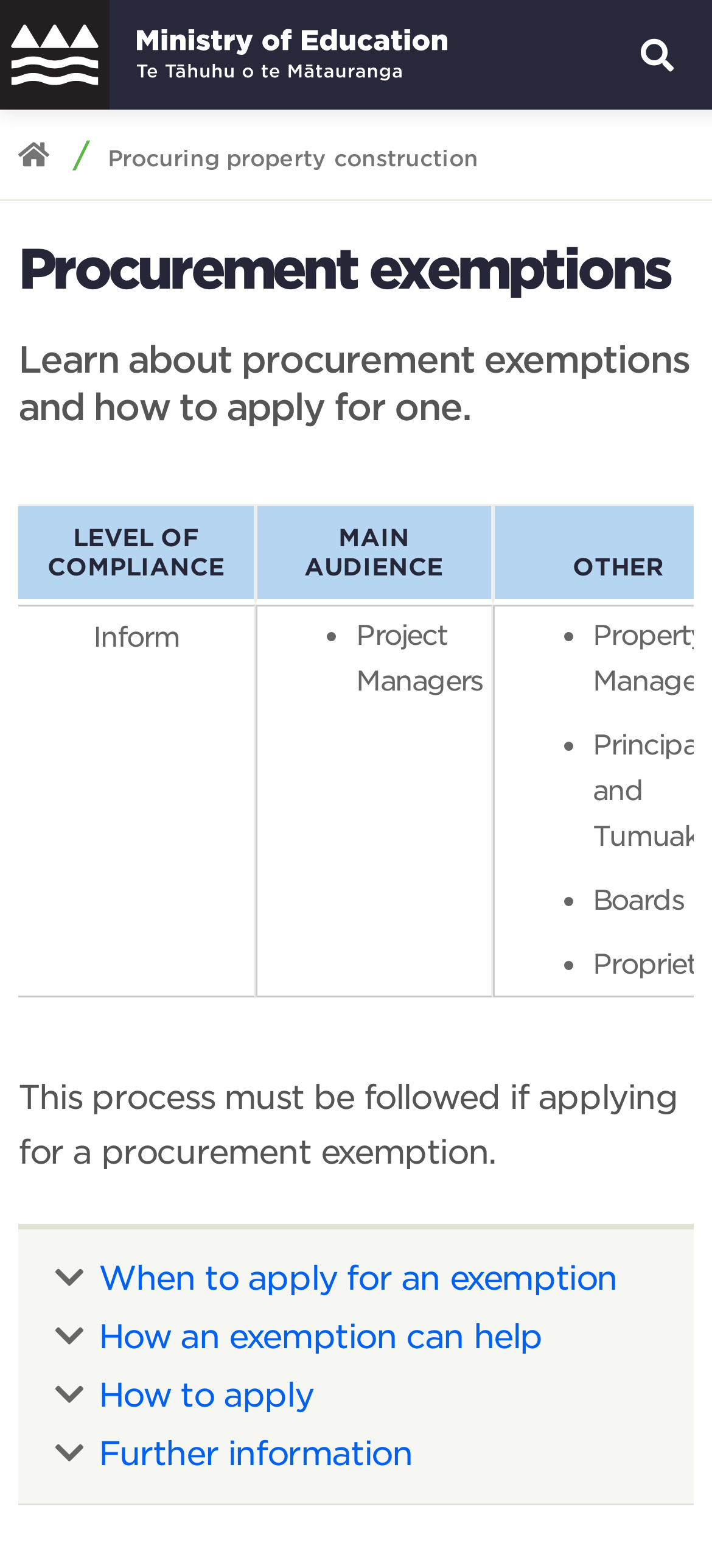Specify the bounding box coordinates of the element's area that should be clicked to execute the given instruction: "Click to apply for a procurement exemption". The coordinates should be four float numbers between 0 and 1, i.e., [left, top, right, bottom].

[0.138, 0.877, 0.44, 0.902]